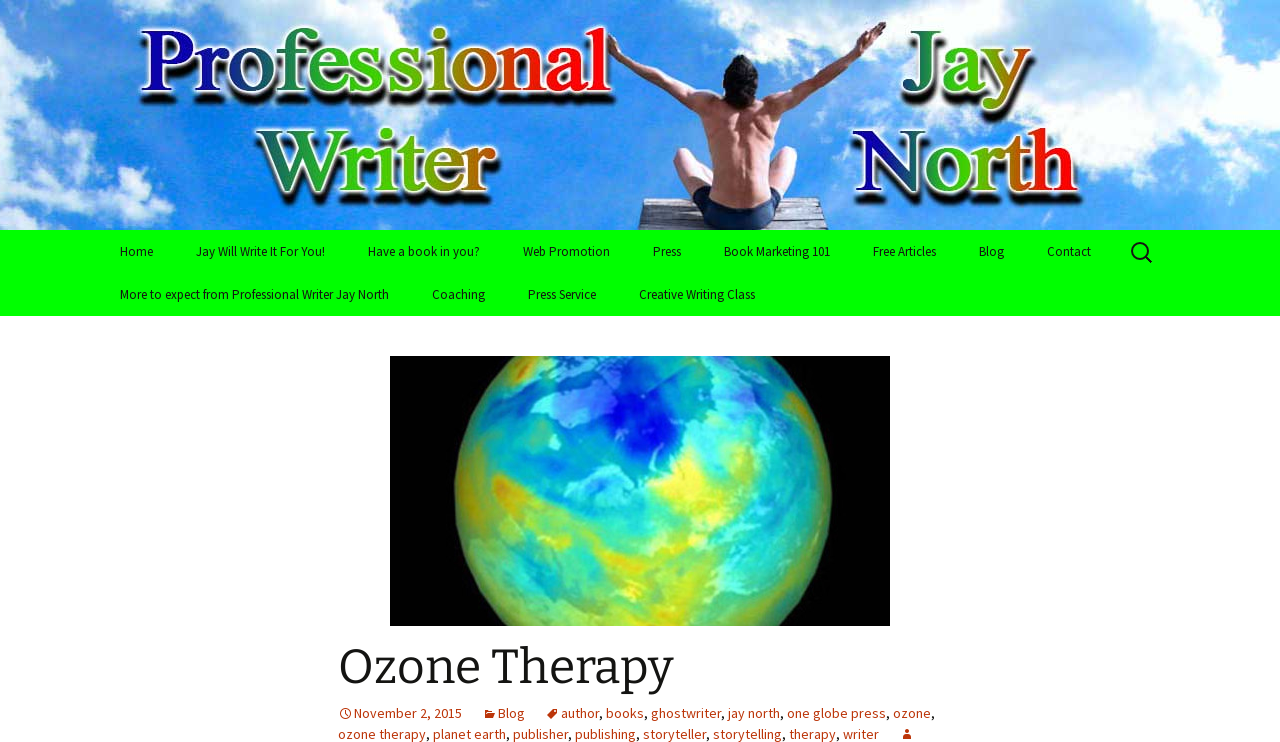Please find the bounding box coordinates of the clickable region needed to complete the following instruction: "Read the 'Ozone Therapy' blog post". The bounding box coordinates must consist of four float numbers between 0 and 1, i.e., [left, top, right, bottom].

[0.264, 0.857, 0.736, 0.941]